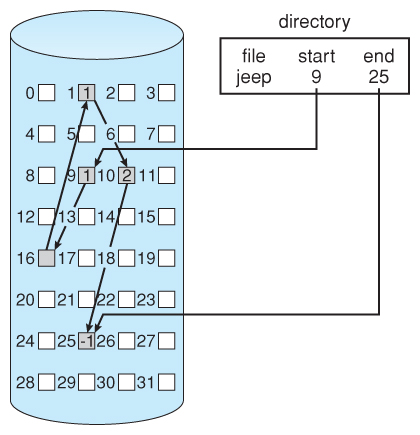Give a one-word or short phrase answer to the question: 
What is the advantage of linked allocation of disk space?

efficient space utilization